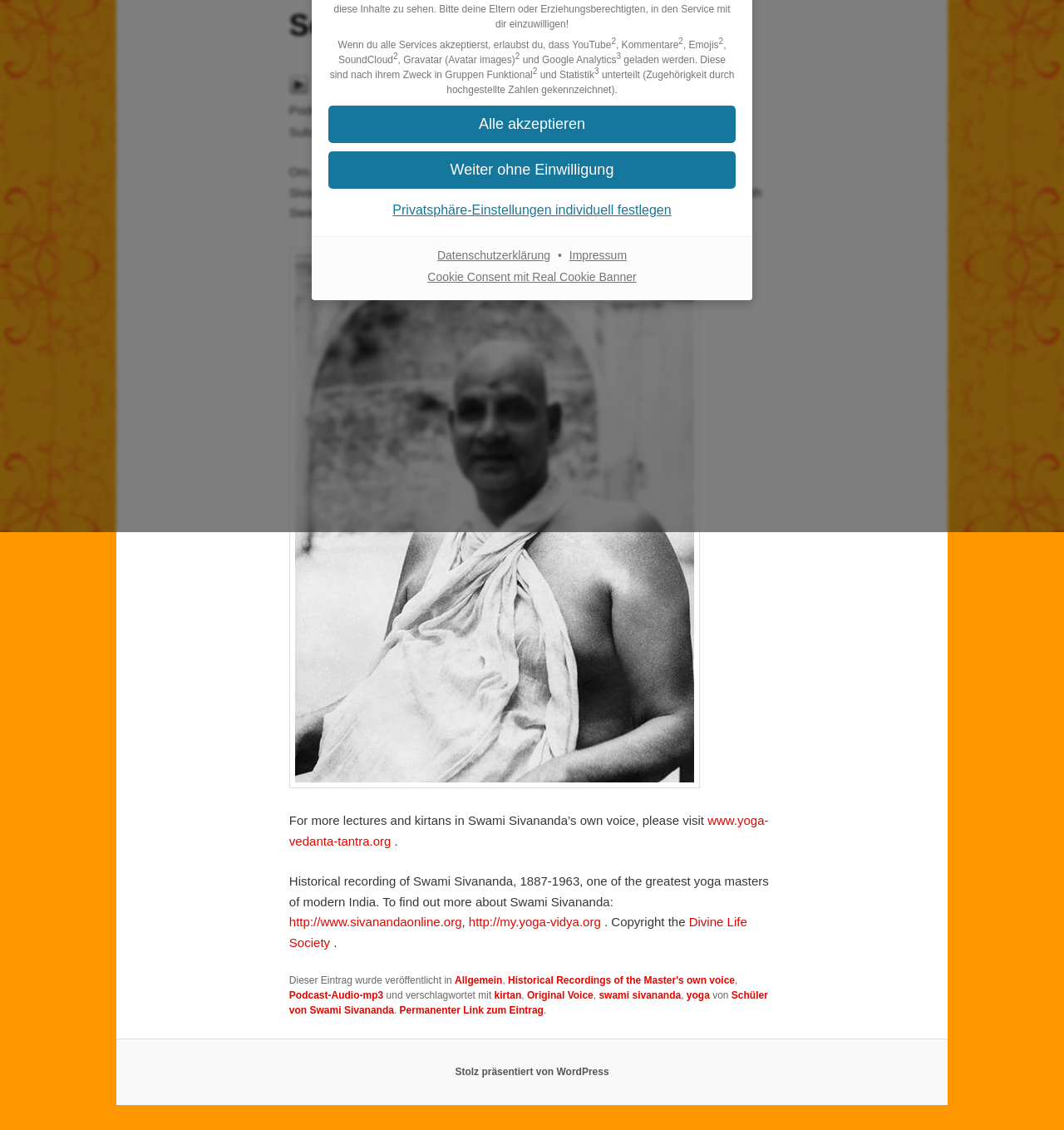Using the element description: "Original Voice", determine the bounding box coordinates for the specified UI element. The coordinates should be four float numbers between 0 and 1, [left, top, right, bottom].

[0.495, 0.876, 0.558, 0.886]